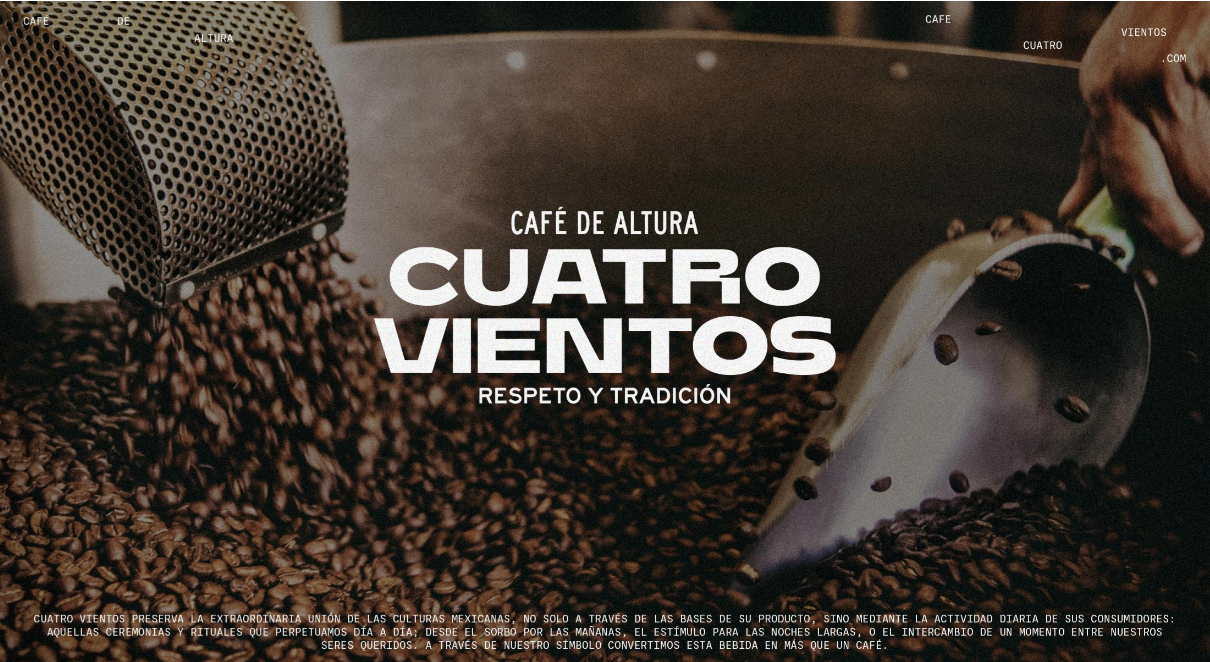Please provide a brief answer to the question using only one word or phrase: 
What is written above the brand name?

CAFÉ DE ALTURA